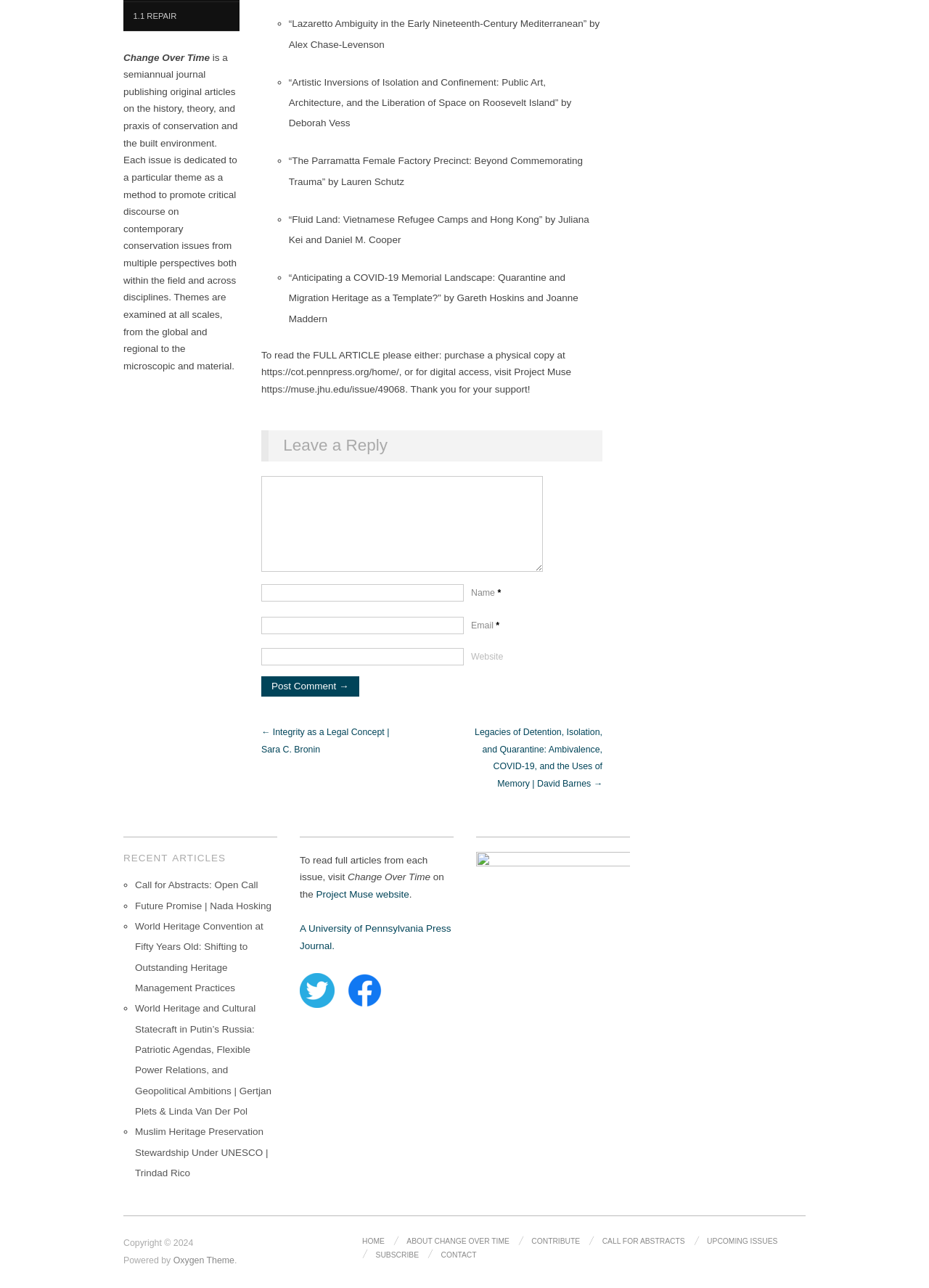Please specify the bounding box coordinates of the clickable section necessary to execute the following command: "Read the article 'Lazaretto Ambiguity in the Early Nineteenth-Century Mediterranean' by clicking on the link".

[0.311, 0.014, 0.646, 0.039]